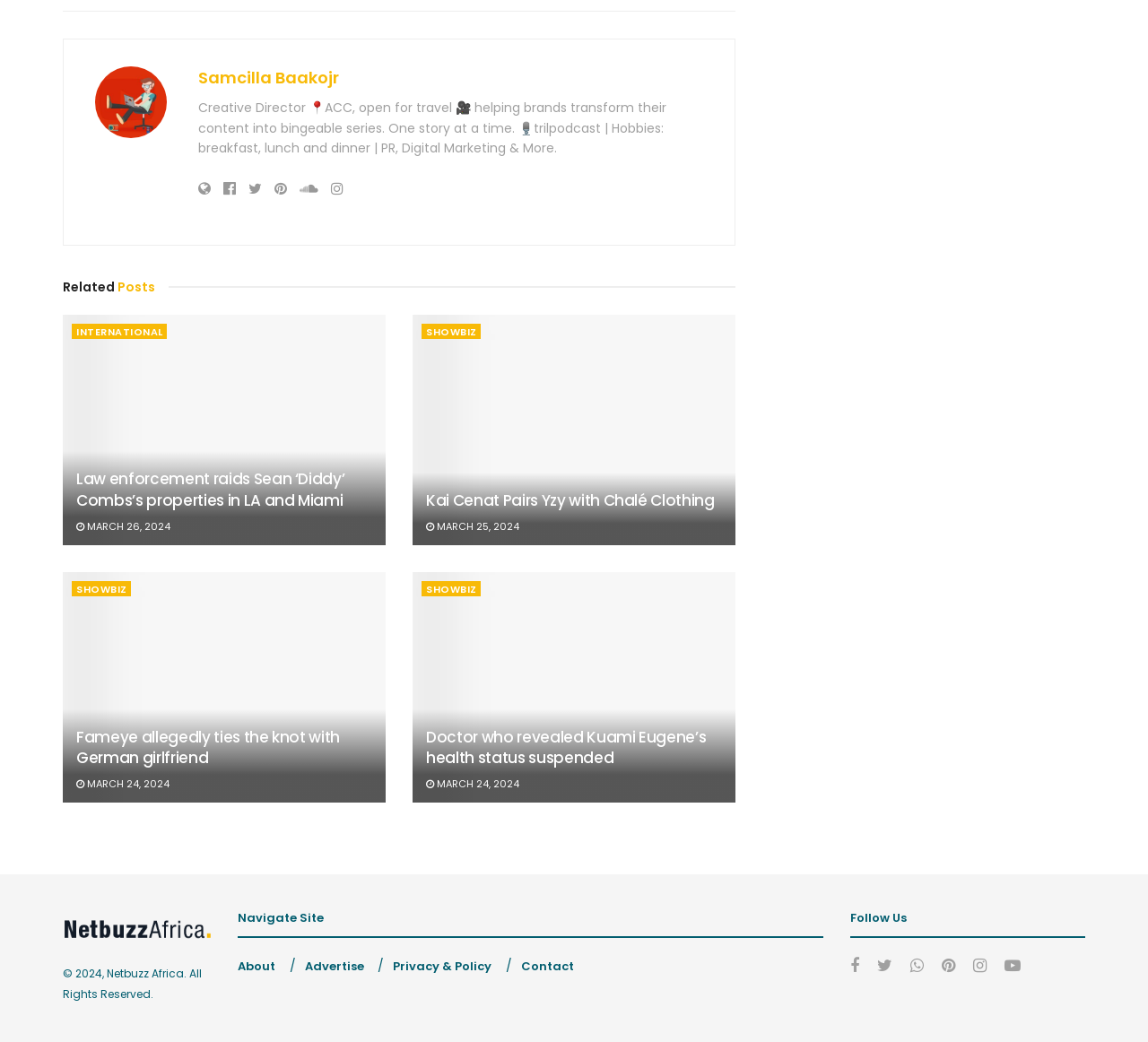What are the categories of the related posts?
Please answer using one word or phrase, based on the screenshot.

INTERNATIONAL, SHOWBIZ